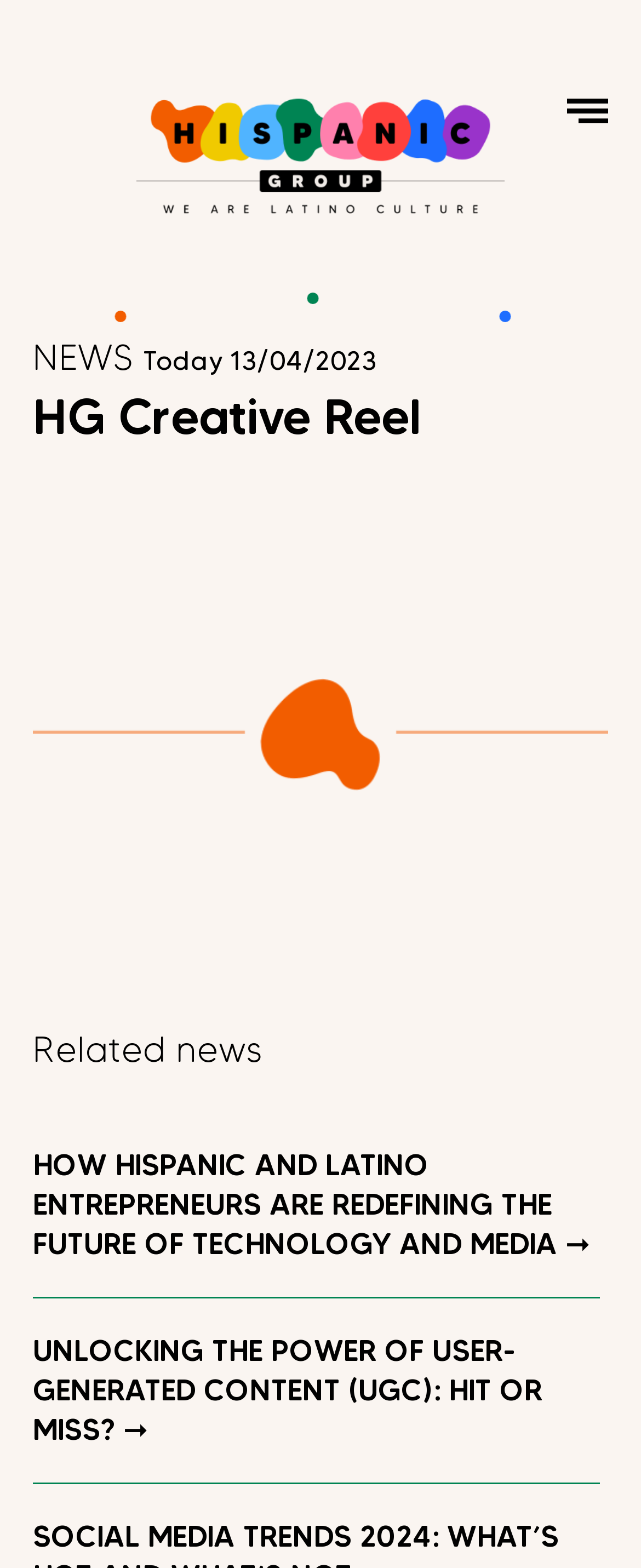With reference to the image, please provide a detailed answer to the following question: How many images are displayed on the webpage?

By examining the webpage, we can see three images: one with the text 'Hispanic Group', one with no text, and one with no text below the 'HG Creative Reel' heading.